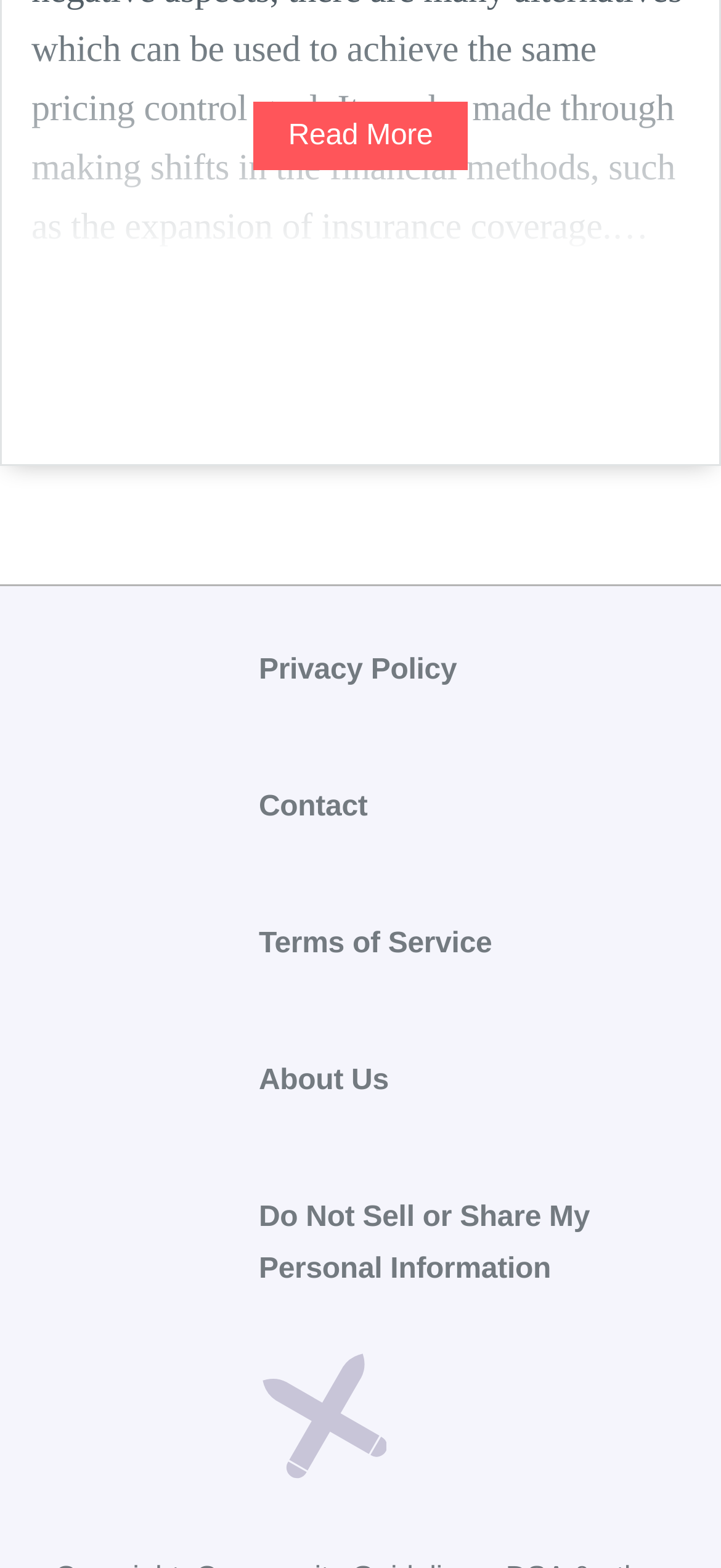Given the element description, predict the bounding box coordinates in the format (top-left x, top-left y, bottom-right x, bottom-right y), using floating point numbers between 0 and 1: Contact

[0.359, 0.505, 0.51, 0.525]